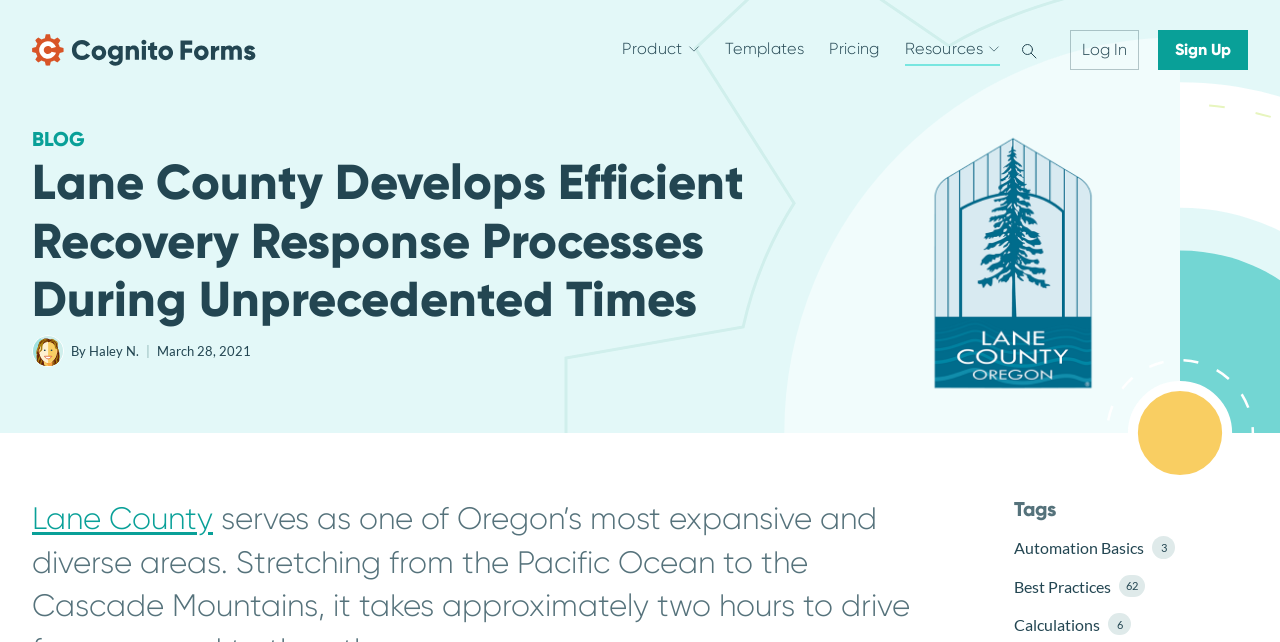Find the bounding box coordinates of the clickable element required to execute the following instruction: "log in". Provide the coordinates as four float numbers between 0 and 1, i.e., [left, top, right, bottom].

[0.836, 0.046, 0.89, 0.109]